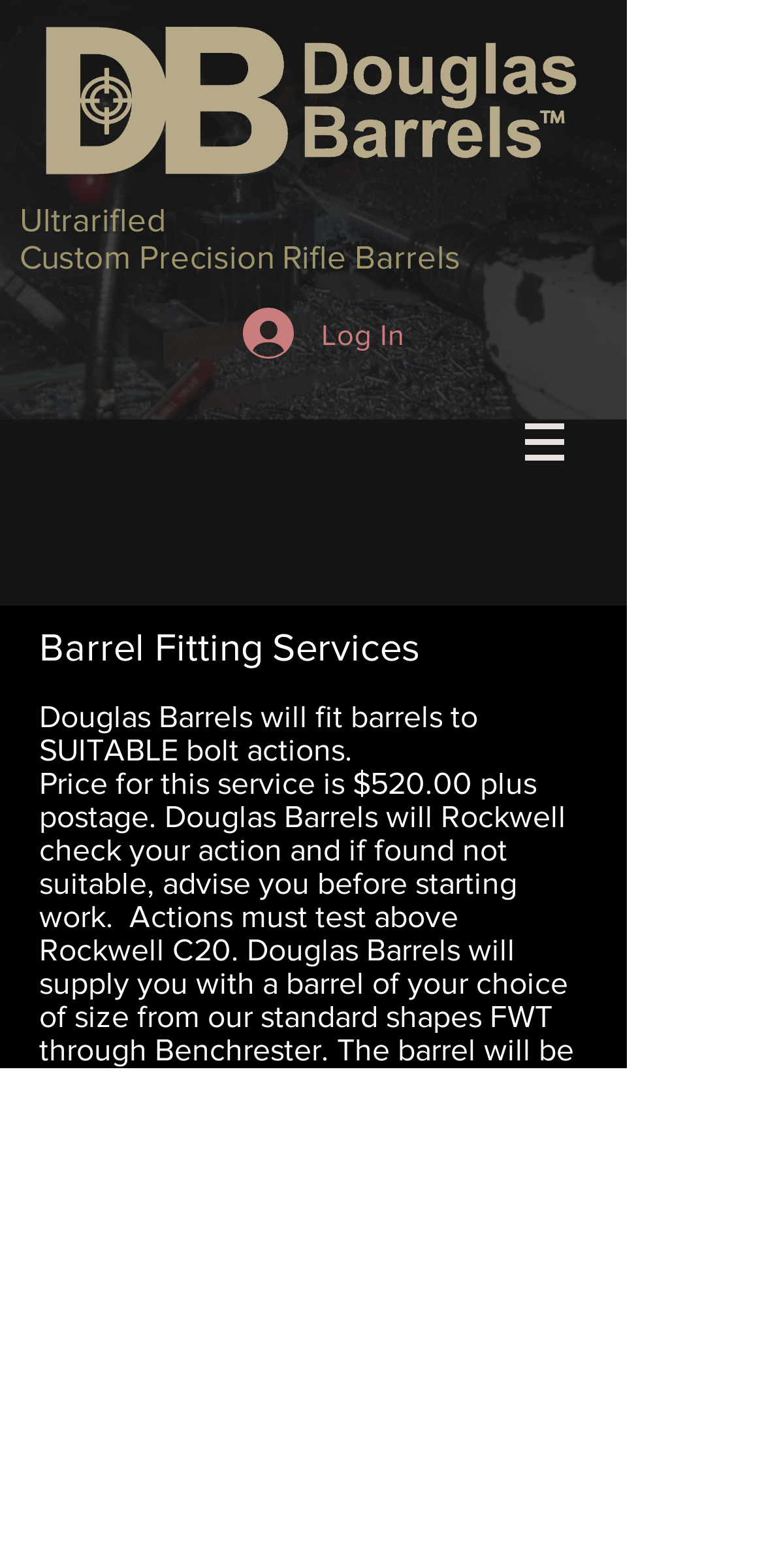What is the material of the premium quality barrel?
Use the information from the image to give a detailed answer to the question.

The material of the premium quality barrel can be inferred from the text 'The barrel will be of our chrome moly air gaged, premium quality.' which is located in the middle of the webpage.